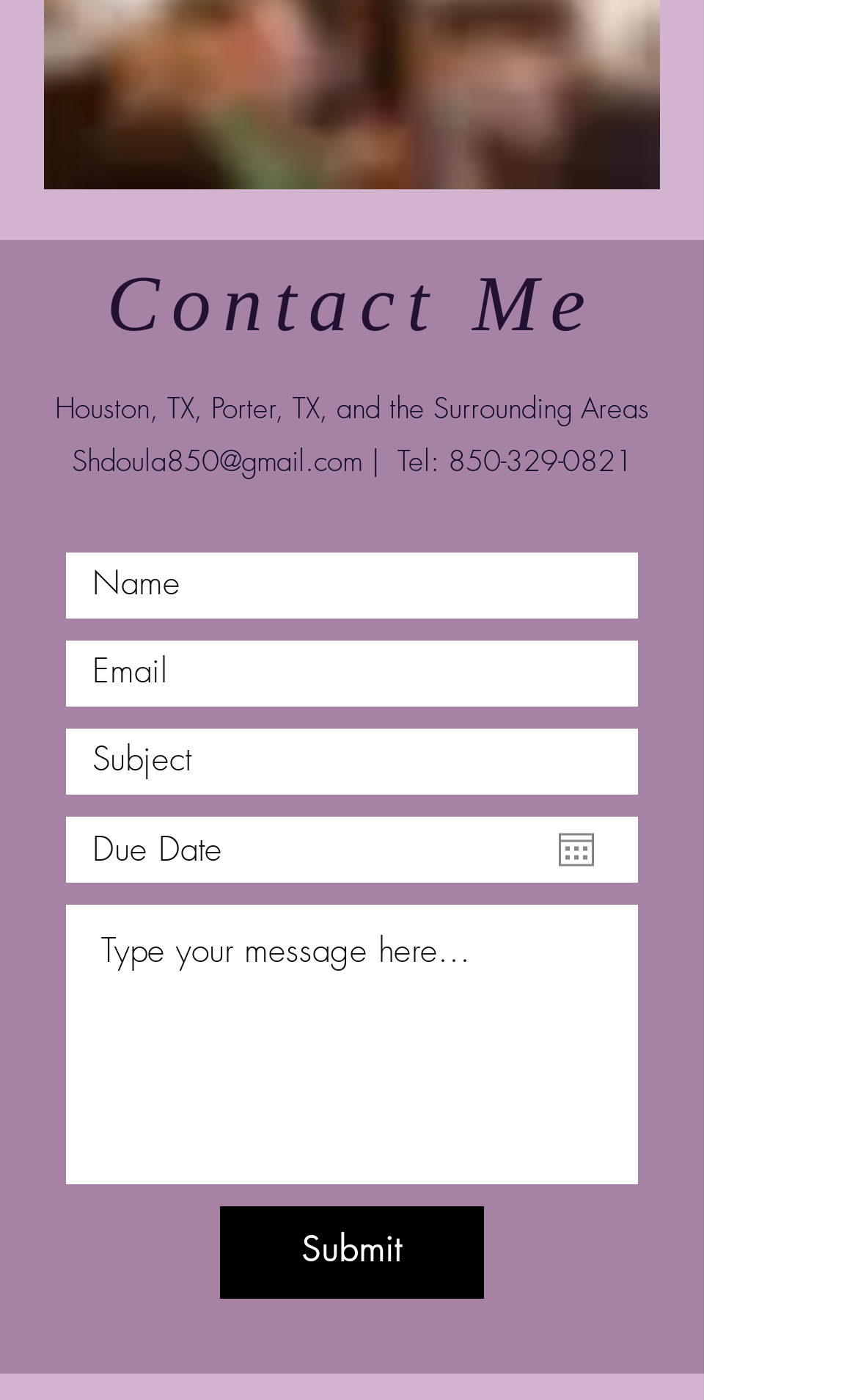Extract the bounding box coordinates for the UI element described by the text: "aria-label="Mute"". The coordinates should be in the form of [left, top, right, bottom] with values between 0 and 1.

[0.638, 0.067, 0.769, 0.136]